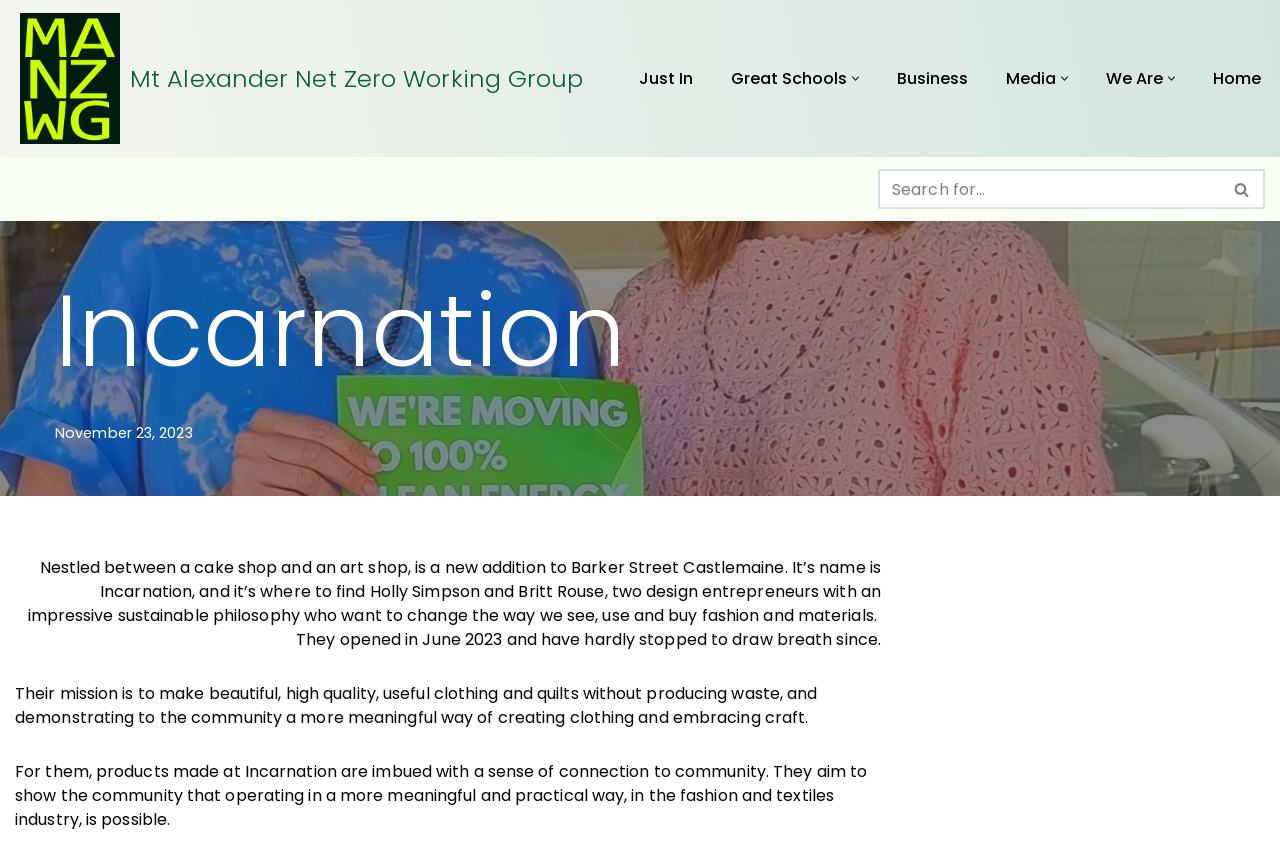Respond with a single word or phrase for the following question: 
What is the date mentioned in the article?

November 23, 2023